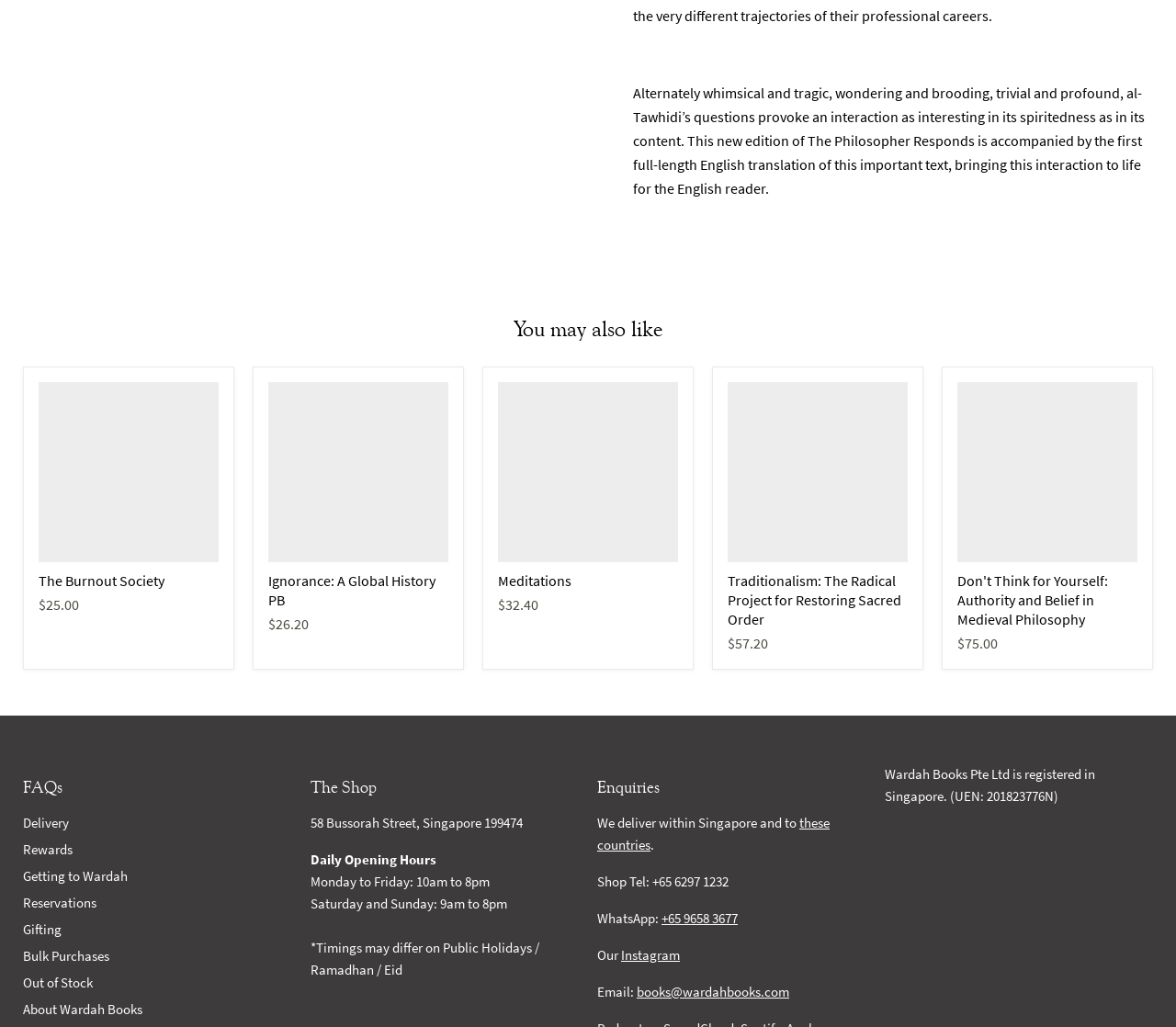Using the given description, provide the bounding box coordinates formatted as (top-left x, top-left y, bottom-right x, bottom-right y), with all values being floating point numbers between 0 and 1. Description: these countries

[0.508, 0.792, 0.705, 0.831]